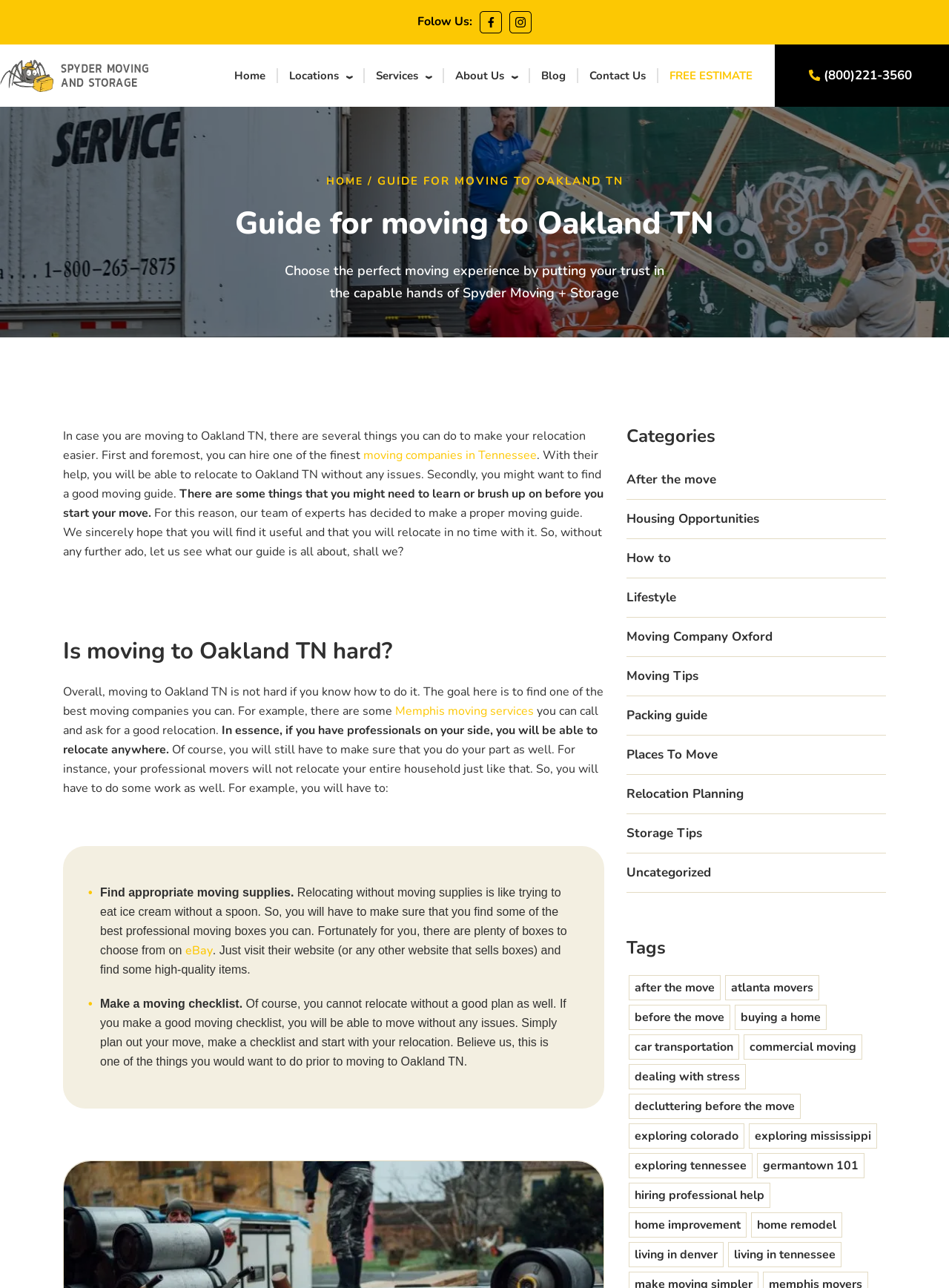Identify the bounding box coordinates of the clickable region to carry out the given instruction: "Visit the 'Blog' page".

[0.57, 0.041, 0.596, 0.076]